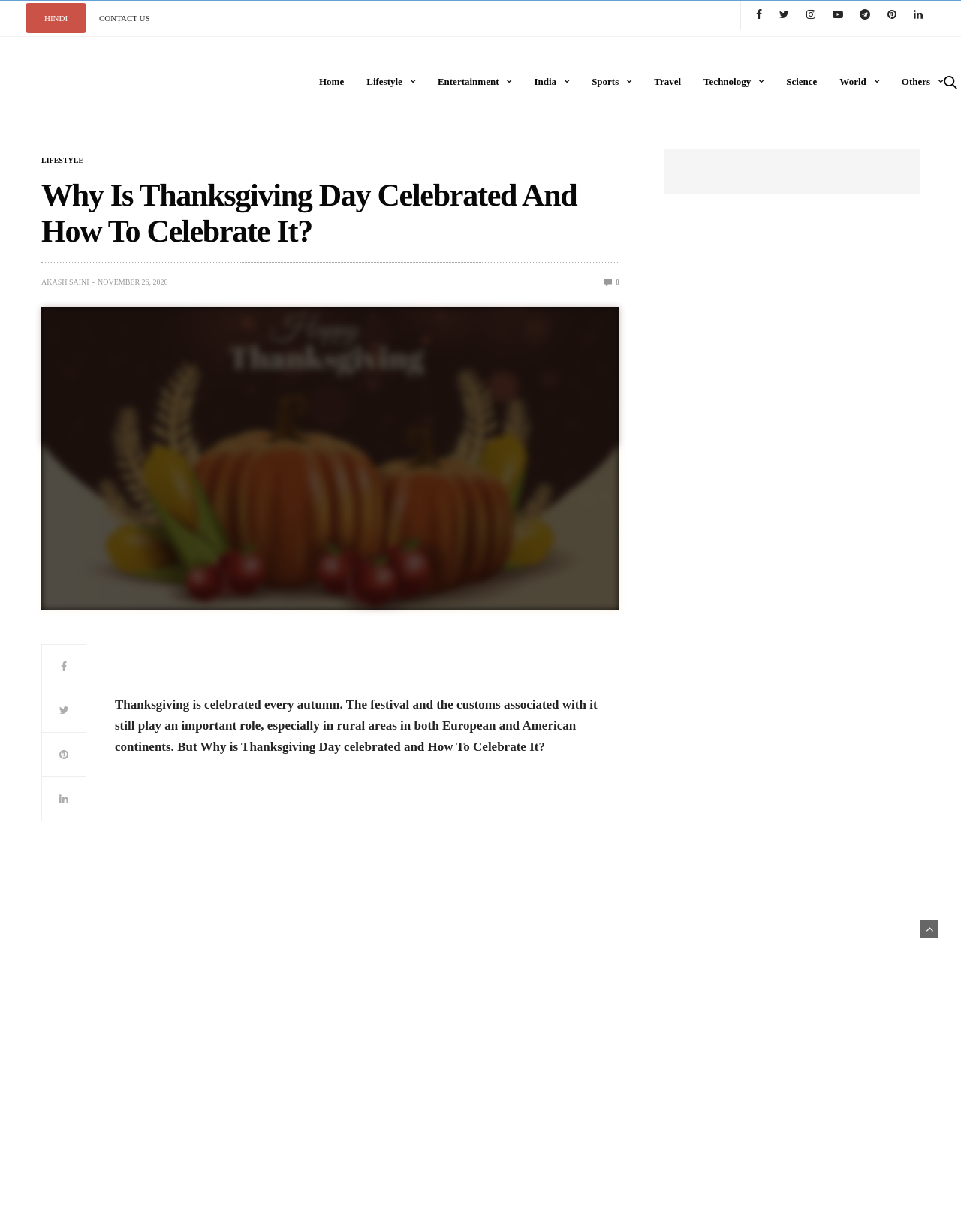Please find the bounding box for the UI component described as follows: "name="s"".

[0.699, 0.106, 0.935, 0.134]